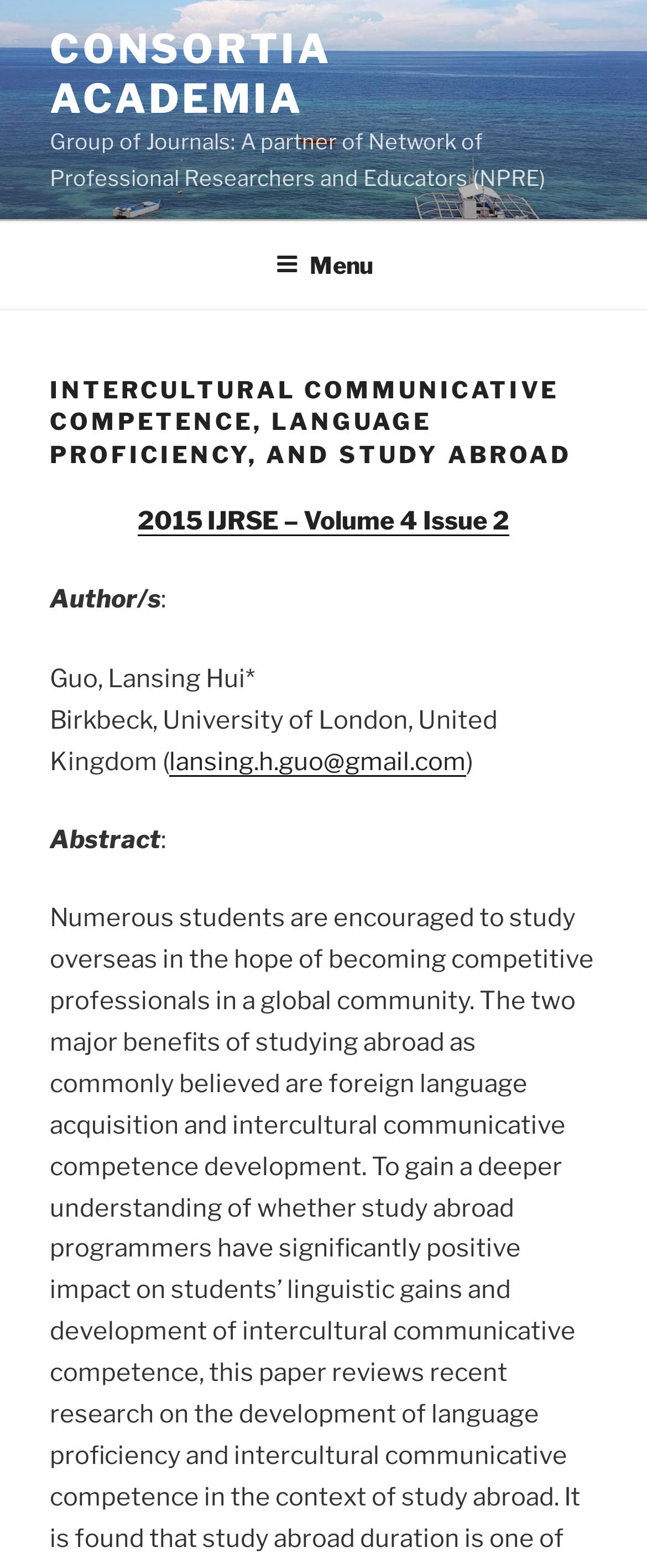What is the name of the partner organization?
Respond to the question with a well-detailed and thorough answer.

I found this information by looking at the StaticText element with the text 'Group of Journals: A partner of Network of Professional Researchers and Educators (NPRE)' which is a child of the Root Element.